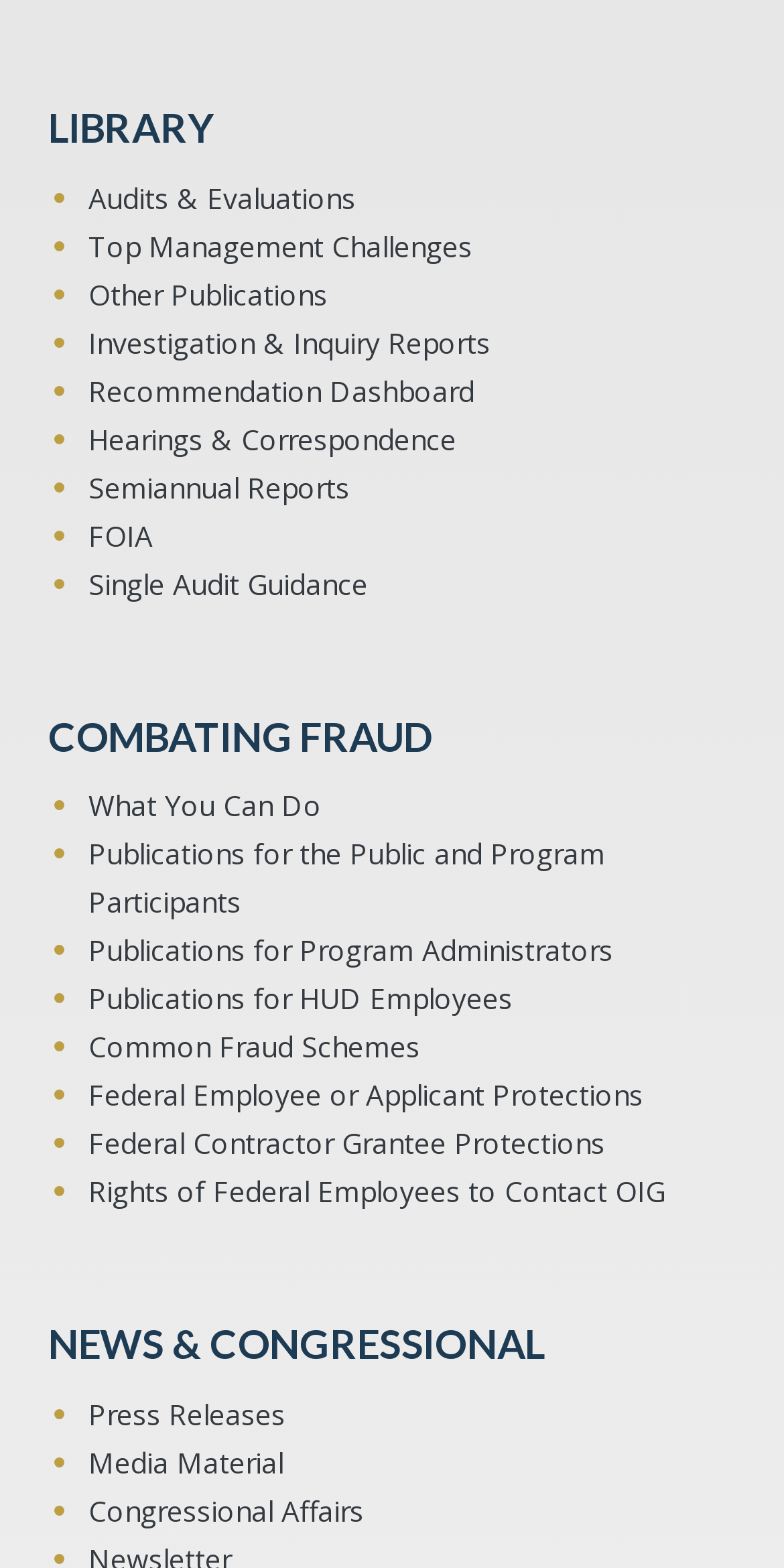Identify the bounding box coordinates necessary to click and complete the given instruction: "Click on Audits & Evaluations".

[0.113, 0.111, 0.626, 0.142]